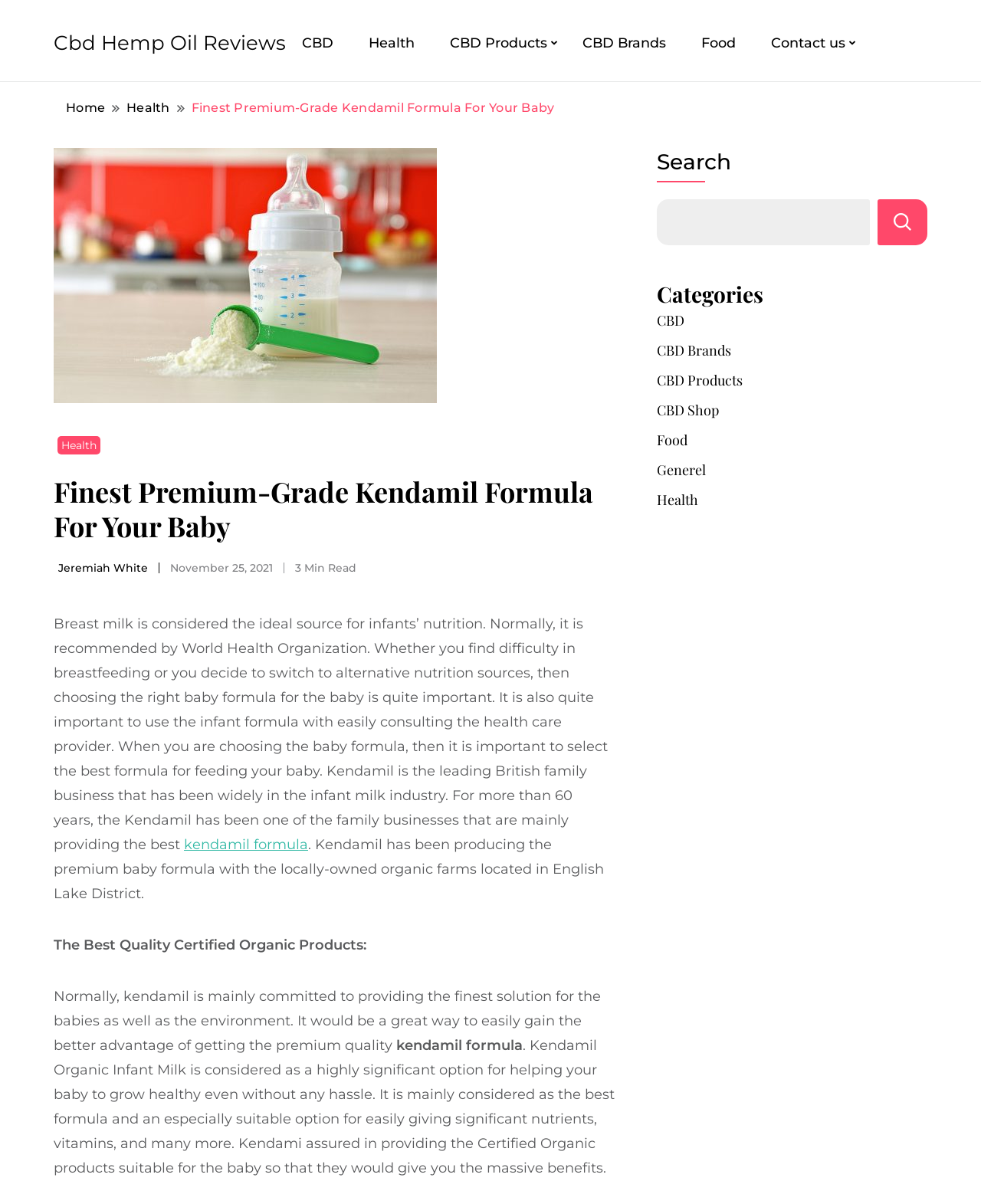Please determine the bounding box coordinates of the clickable area required to carry out the following instruction: "Search for something". The coordinates must be four float numbers between 0 and 1, represented as [left, top, right, bottom].

[0.669, 0.165, 0.887, 0.204]